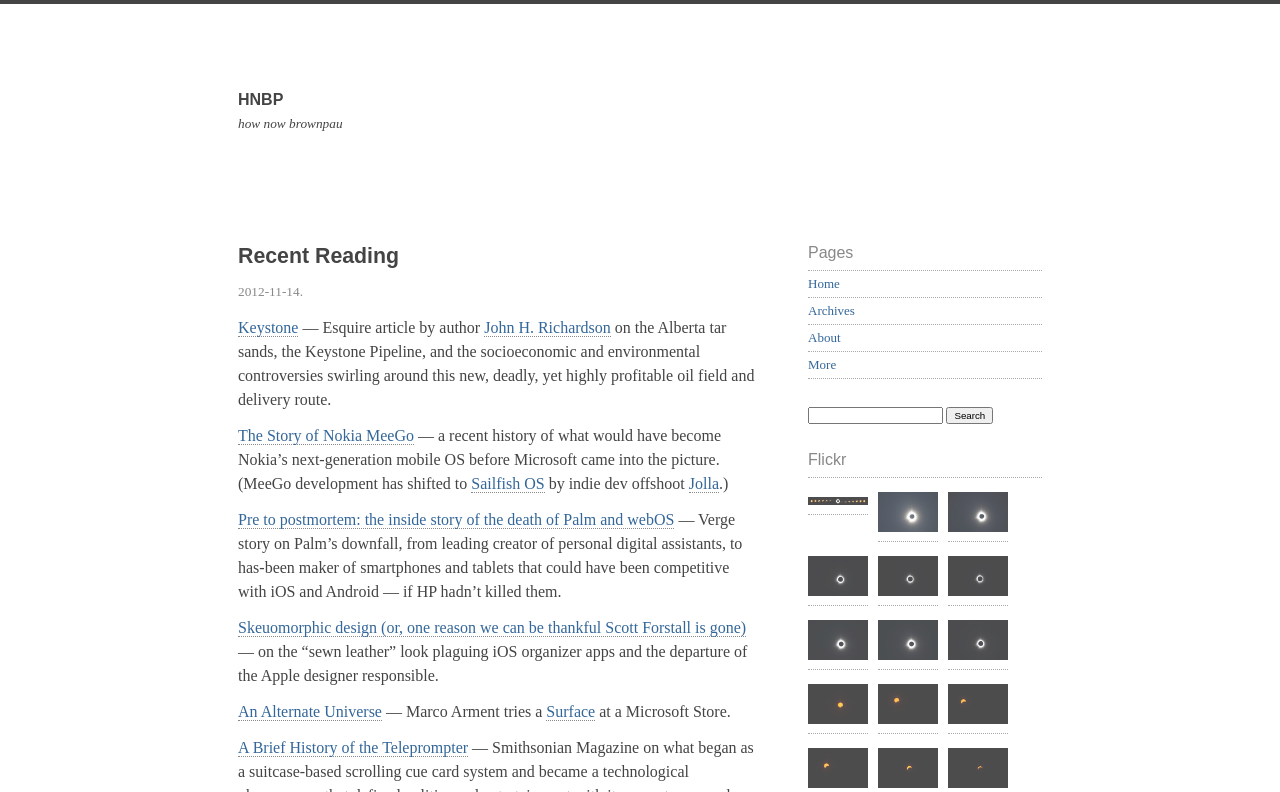Locate the bounding box coordinates of the area that needs to be clicked to fulfill the following instruction: "view flickr images". The coordinates should be in the format of four float numbers between 0 and 1, namely [left, top, right, bottom].

[0.631, 0.621, 0.678, 0.644]